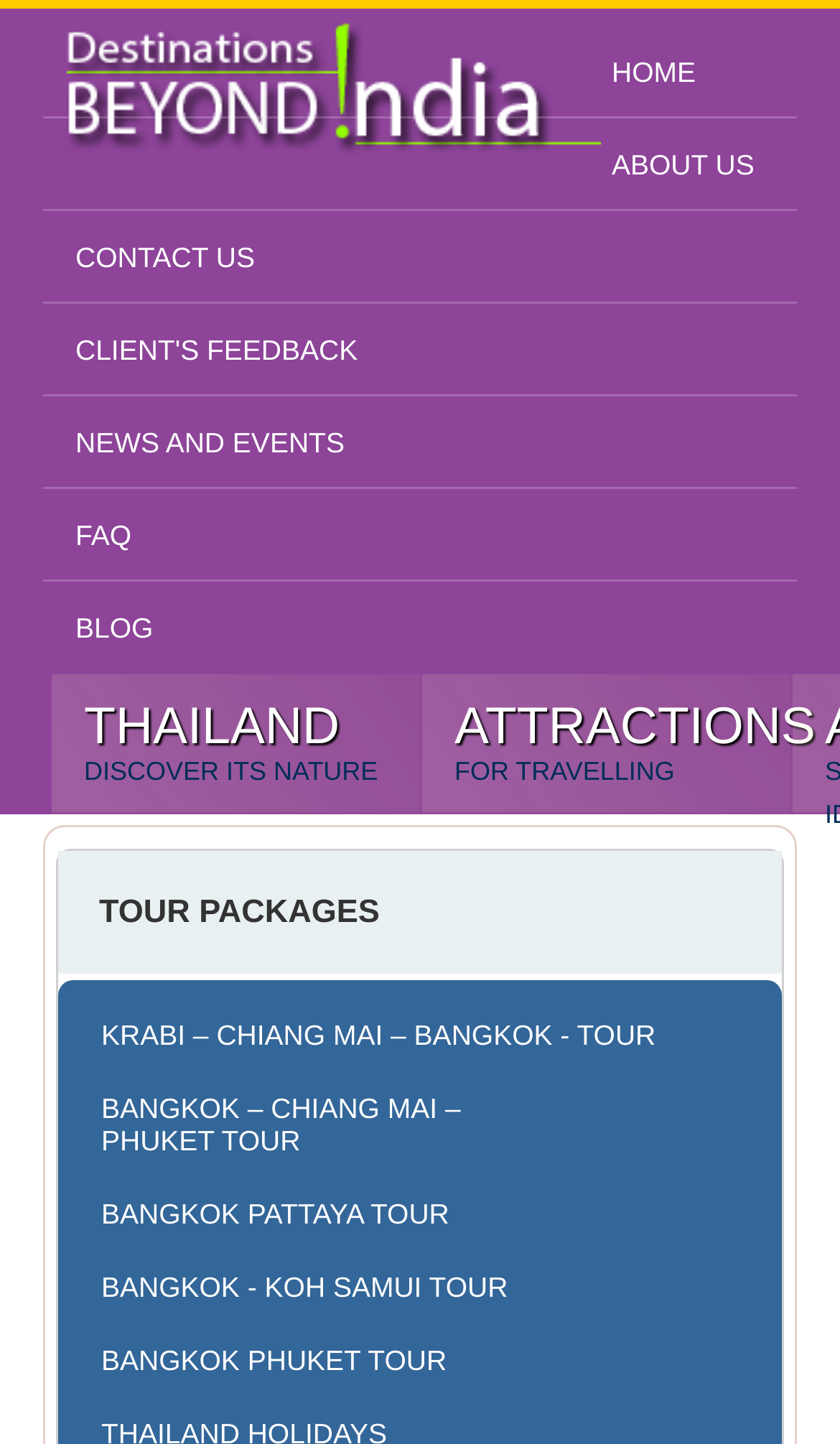Pinpoint the bounding box coordinates of the area that should be clicked to complete the following instruction: "view client's feedback". The coordinates must be given as four float numbers between 0 and 1, i.e., [left, top, right, bottom].

[0.051, 0.21, 0.949, 0.274]